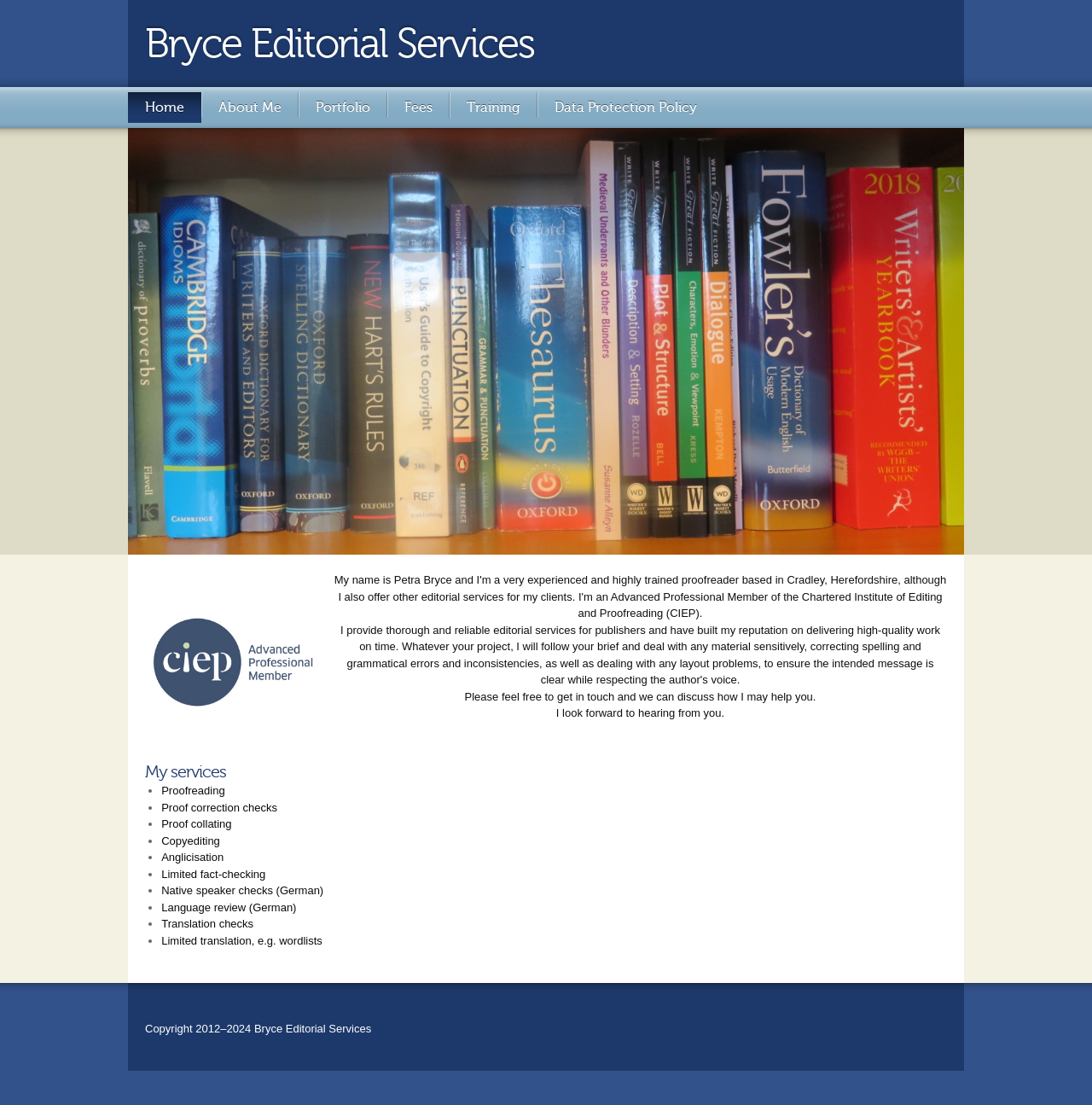Provide a thorough description of this webpage.

The webpage is for Bryce Editorial Services, a professional editing service provider. At the top of the page, there is a header section with the company name "Bryce Editorial Services" and a horizontal menu bar with six menu items: "Home", "About Me", "Portfolio", "Fees", "Training", and "Data Protection Policy".

Below the header section, there is a main content area that occupies most of the page. The main content is divided into two sections. The first section has a heading "My services" and lists the services offered by Bryce Editorial Services, including proofreading, proof correction checks, proof collating, copyediting, anglicisation, limited fact-checking, native speaker checks (German), language review (German), translation checks, and limited translation, e.g. wordlists. Each service is represented by a bullet point.

The second section of the main content area has a brief message encouraging visitors to get in touch and discuss how Bryce Editorial Services can help them. There is also a closing sentence expressing the service provider's enthusiasm for hearing from visitors.

At the bottom of the page, there is a footer section that takes up a small portion of the page. The footer section is empty, with no visible content.